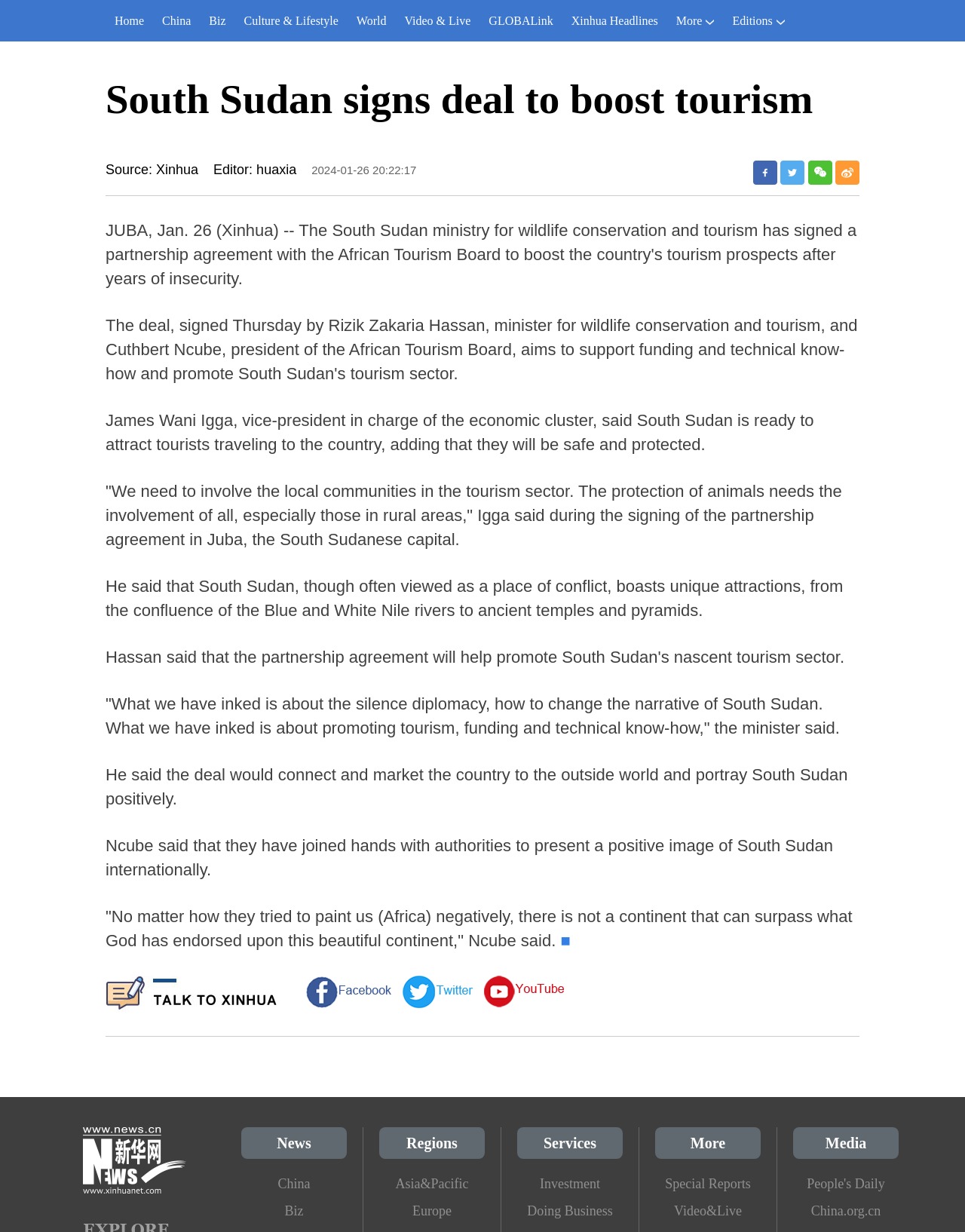Provide a one-word or one-phrase answer to the question:
What is the capital of South Sudan?

Juba